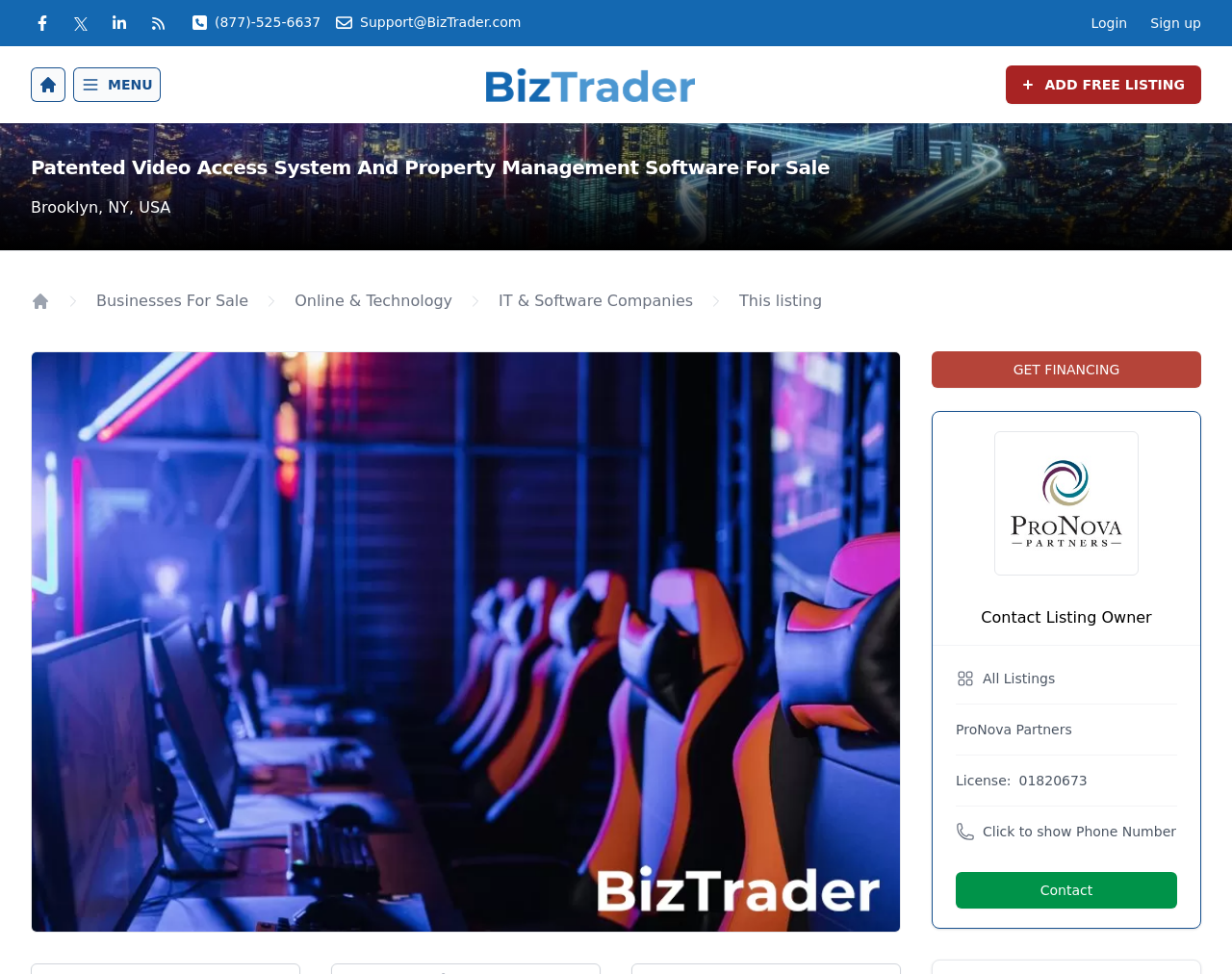Determine the bounding box coordinates of the area to click in order to meet this instruction: "Click on Facebook link".

[0.019, 0.0, 0.05, 0.047]